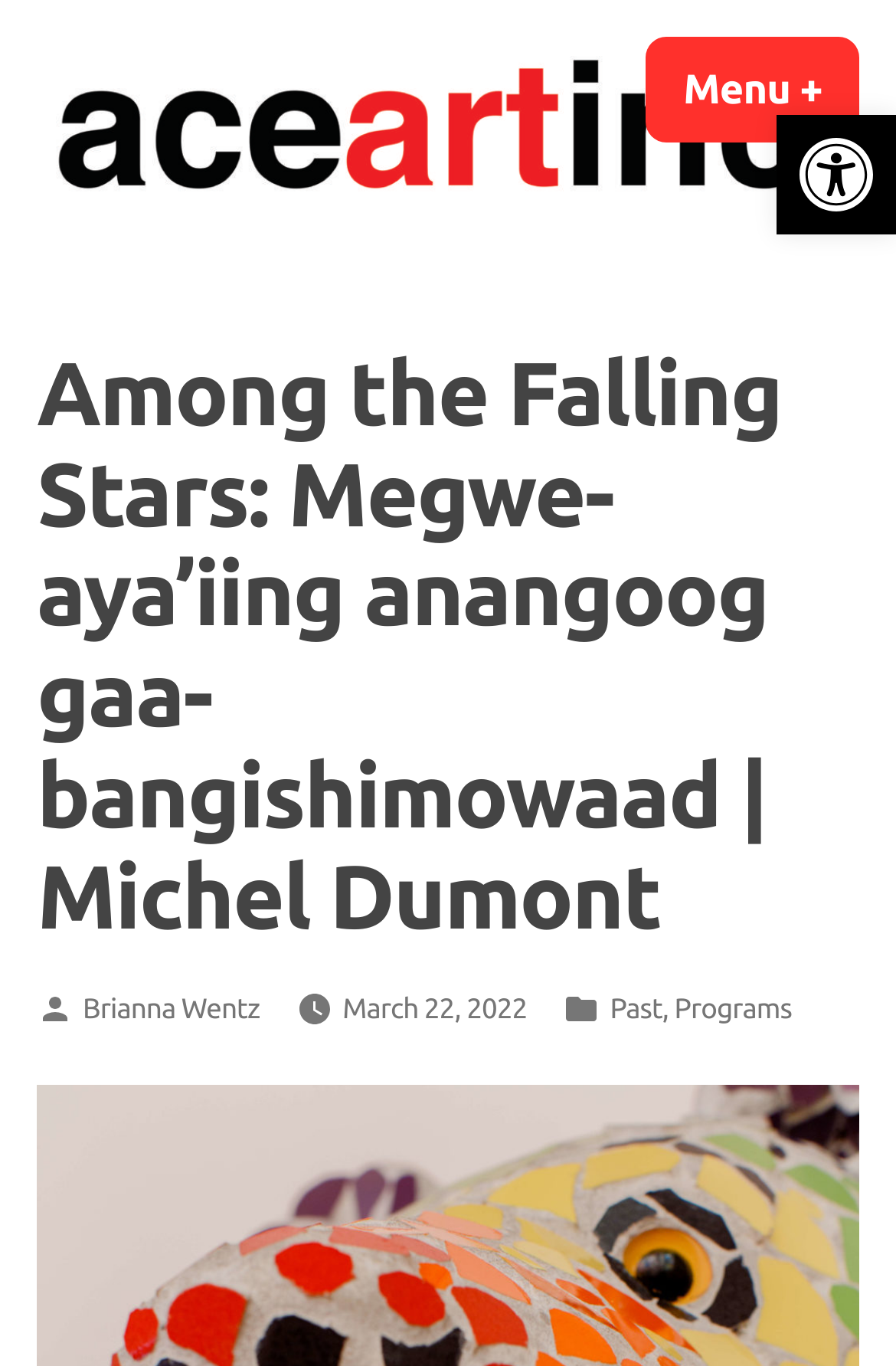Answer the question using only a single word or phrase: 
What is the name of the artist?

Michel Dumont